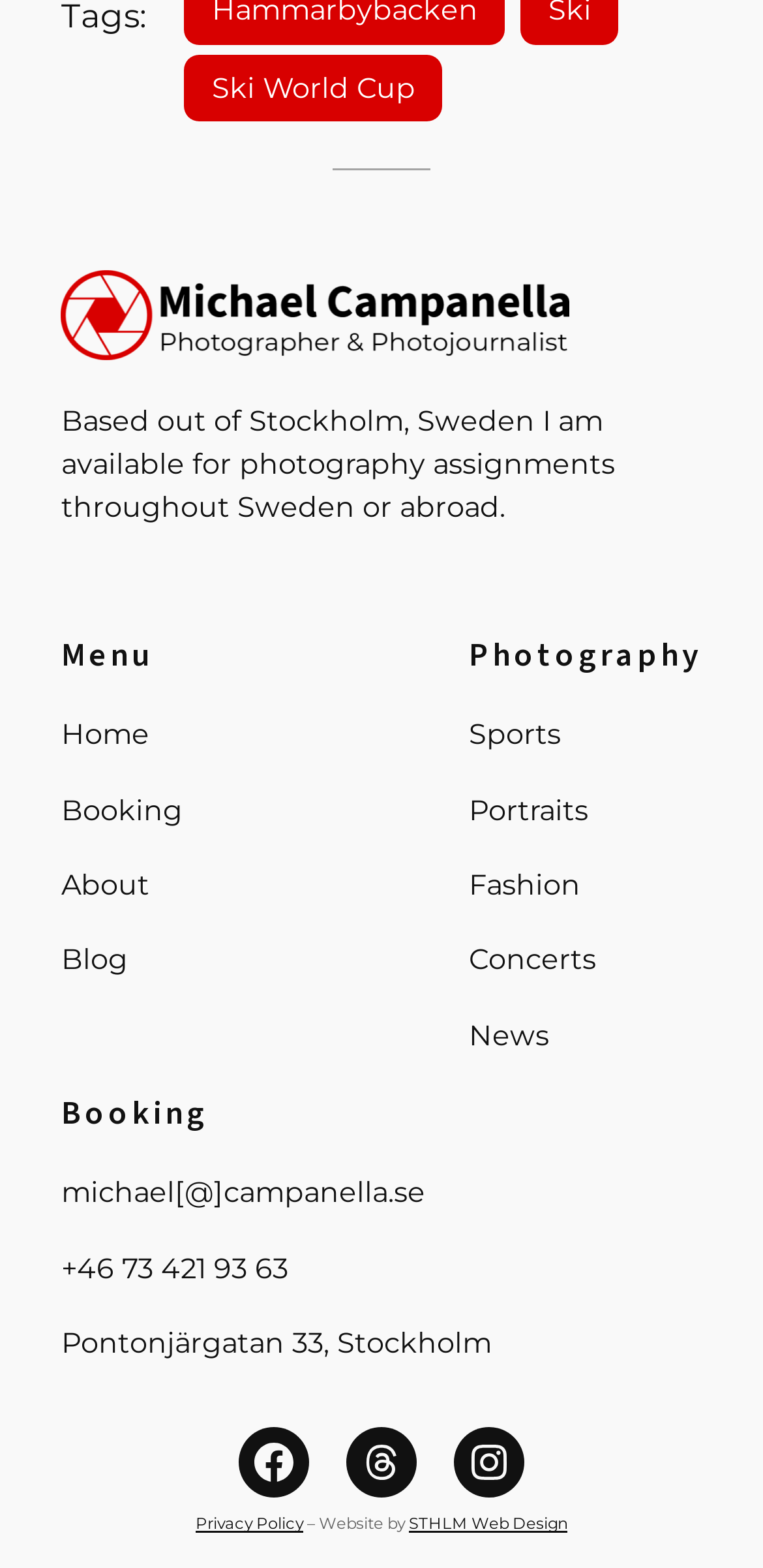What is the photographer's name?
Please give a detailed and elaborate answer to the question based on the image.

The photographer's name is mentioned in the link 'Michael Campanella - Photographer & Photojournalist in Stockholm, Sweden' which is located at the top of the page, and also in the image with the same description.